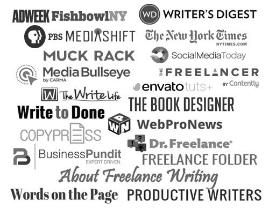Use a single word or phrase to answer the following:
What is the name of the publication that starts with 'A'?

Adweek Fishbowl NY